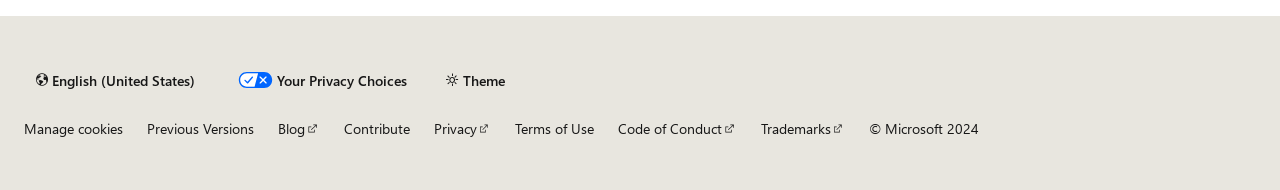From the screenshot, find the bounding box of the UI element matching this description: "Manage cookies". Supply the bounding box coordinates in the form [left, top, right, bottom], each a float between 0 and 1.

[0.019, 0.637, 0.096, 0.721]